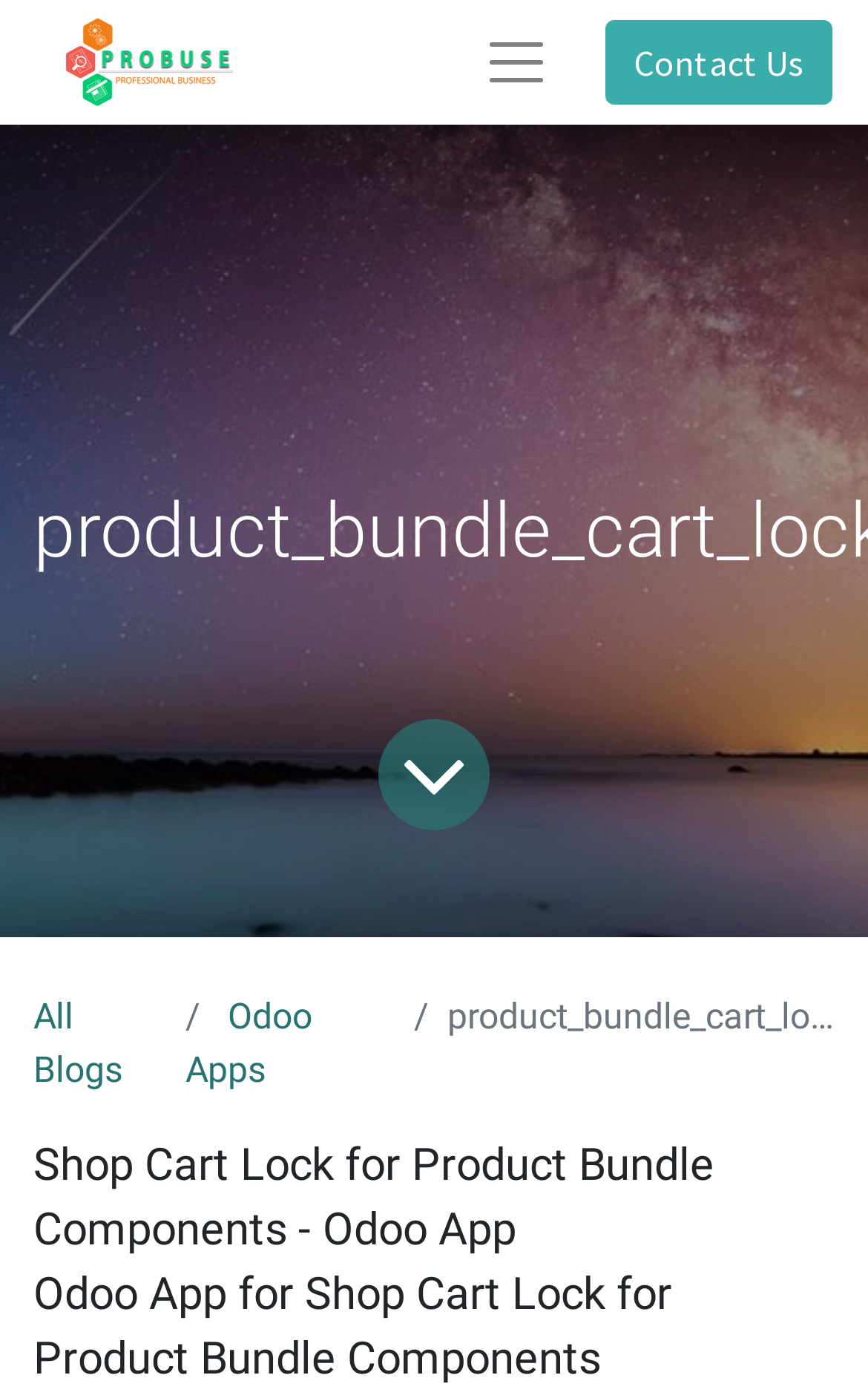Bounding box coordinates should be in the format (top-left x, top-left y, bottom-right x, bottom-right y) and all values should be floating point numbers between 0 and 1. Determine the bounding box coordinate for the UI element described as: Alias:

None